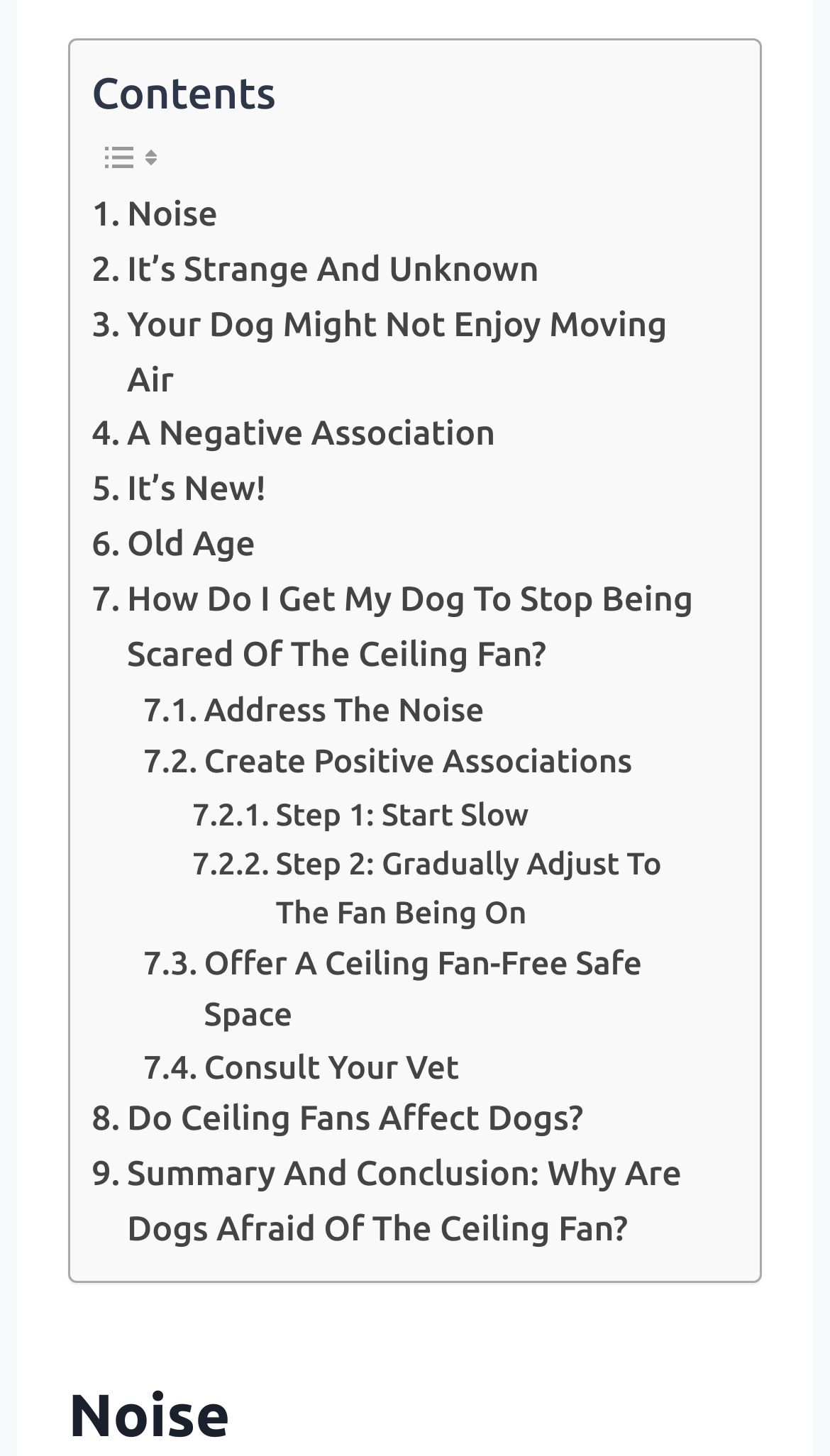Find the bounding box coordinates of the area that needs to be clicked in order to achieve the following instruction: "Explore 'Step 1: Start Slow'". The coordinates should be specified as four float numbers between 0 and 1, i.e., [left, top, right, bottom].

[0.231, 0.542, 0.637, 0.576]